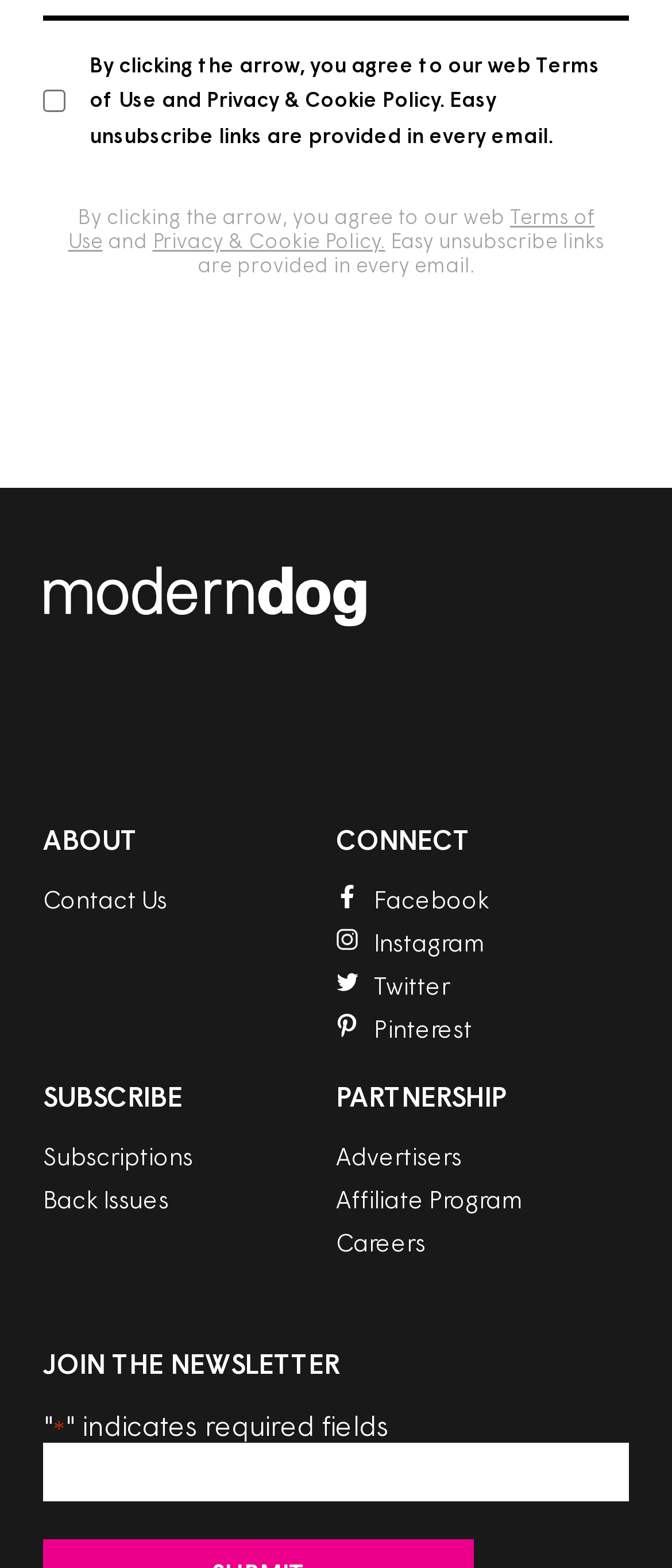What is the purpose of the 'Subscriptions' link?
Using the visual information, reply with a single word or short phrase.

Manage subscriptions